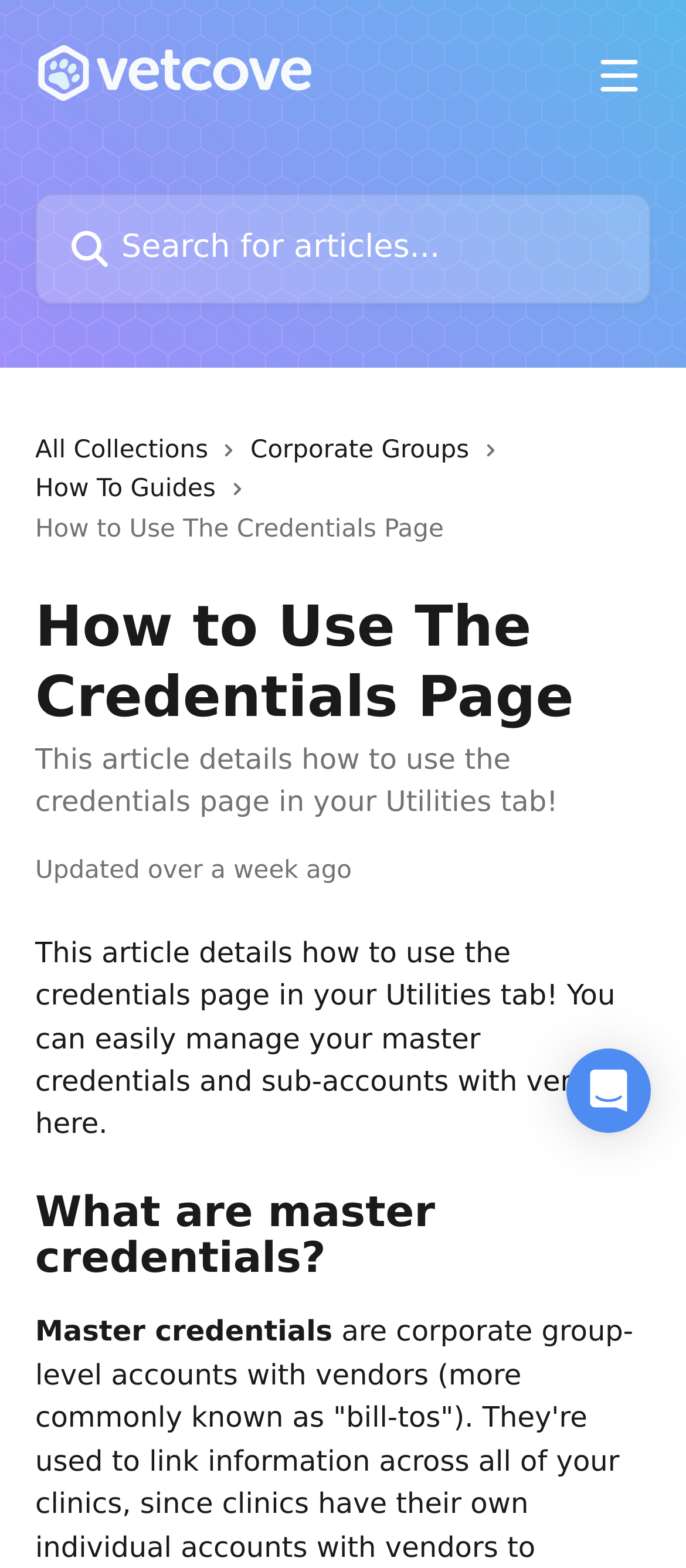Please determine the bounding box coordinates for the UI element described here. Use the format (top-left x, top-left y, bottom-right x, bottom-right y) with values bounded between 0 and 1: name="q" placeholder="Search for articles..."

[0.051, 0.123, 0.949, 0.194]